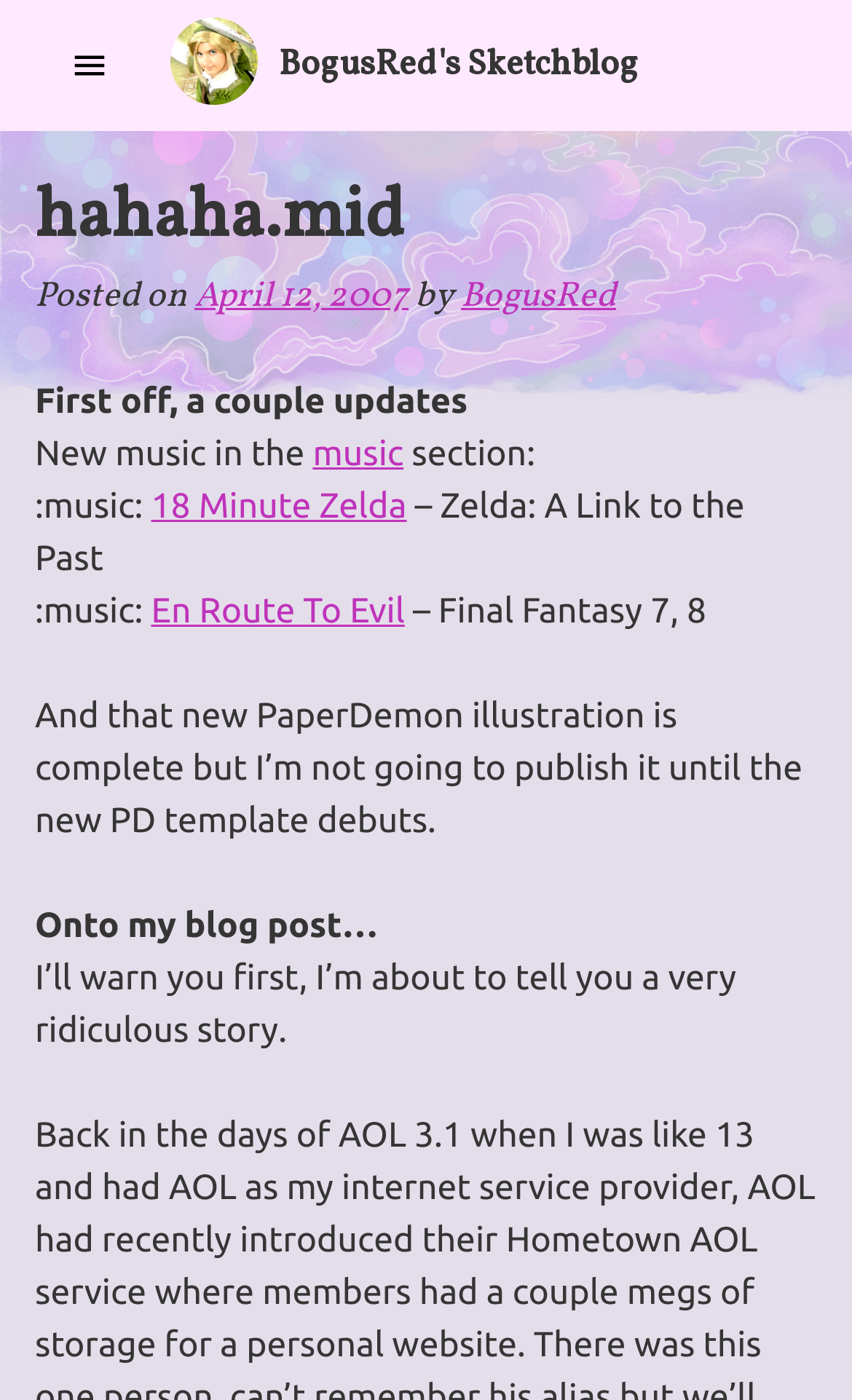Present a detailed account of what is displayed on the webpage.

This webpage is a blog post titled "hahaha.mid" on BogusRed's Sketchblog. At the top left, there is a button labeled "Primary Menu". Next to it, on the top center, is a link to the blog's homepage, accompanied by an image with the same name. 

On the top right, there is another link to the blog's homepage. Below this, there is a header section that spans almost the entire width of the page. Within this section, the title "hahaha.mid" is displayed prominently, followed by the post's metadata, including the date "April 12, 2007" and the author "BogusRed". 

The main content of the blog post starts below the header section. The post begins with a brief introduction, followed by updates on new music added to the "music" section. There are two links to specific music pieces, "18 Minute Zelda" and "En Route To Evil", each with a brief description. 

The post continues with a mention of a completed illustration for PaperDemon, which will be published later. The rest of the post is a personal story, which the author warns is ridiculous. The text is divided into several paragraphs, making it easy to read.